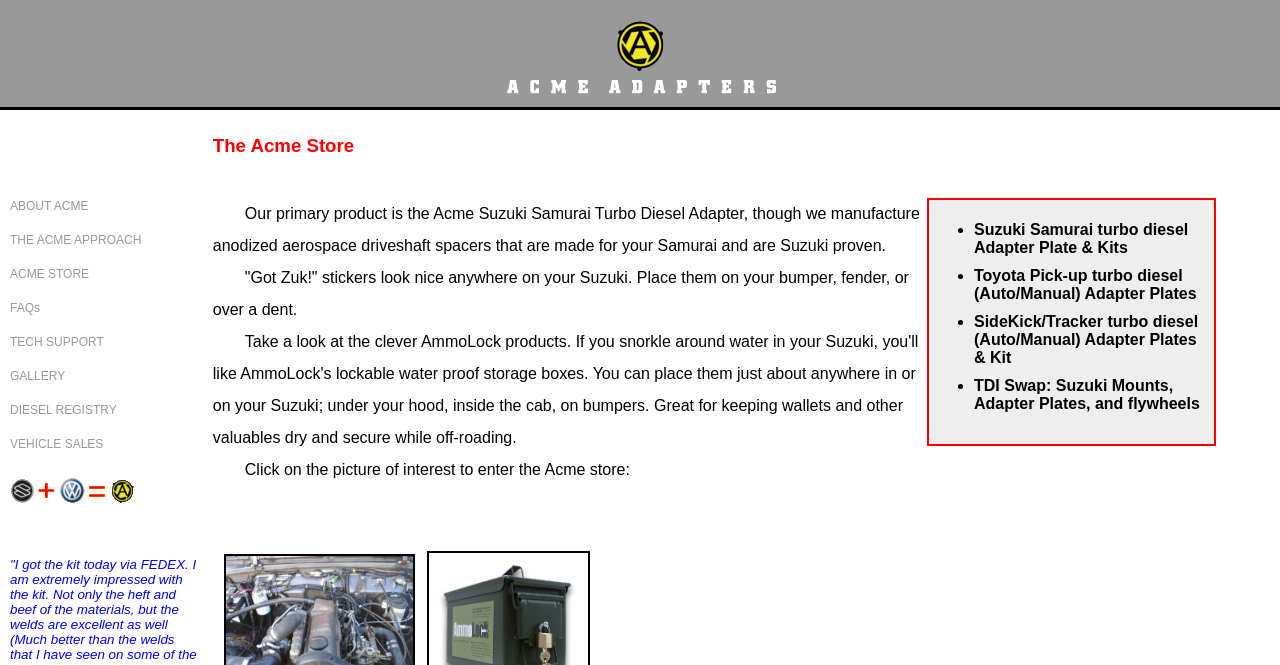Answer the question below using just one word or a short phrase: 
What is the name of the logo?

Animated ACME ADAPTERS logo